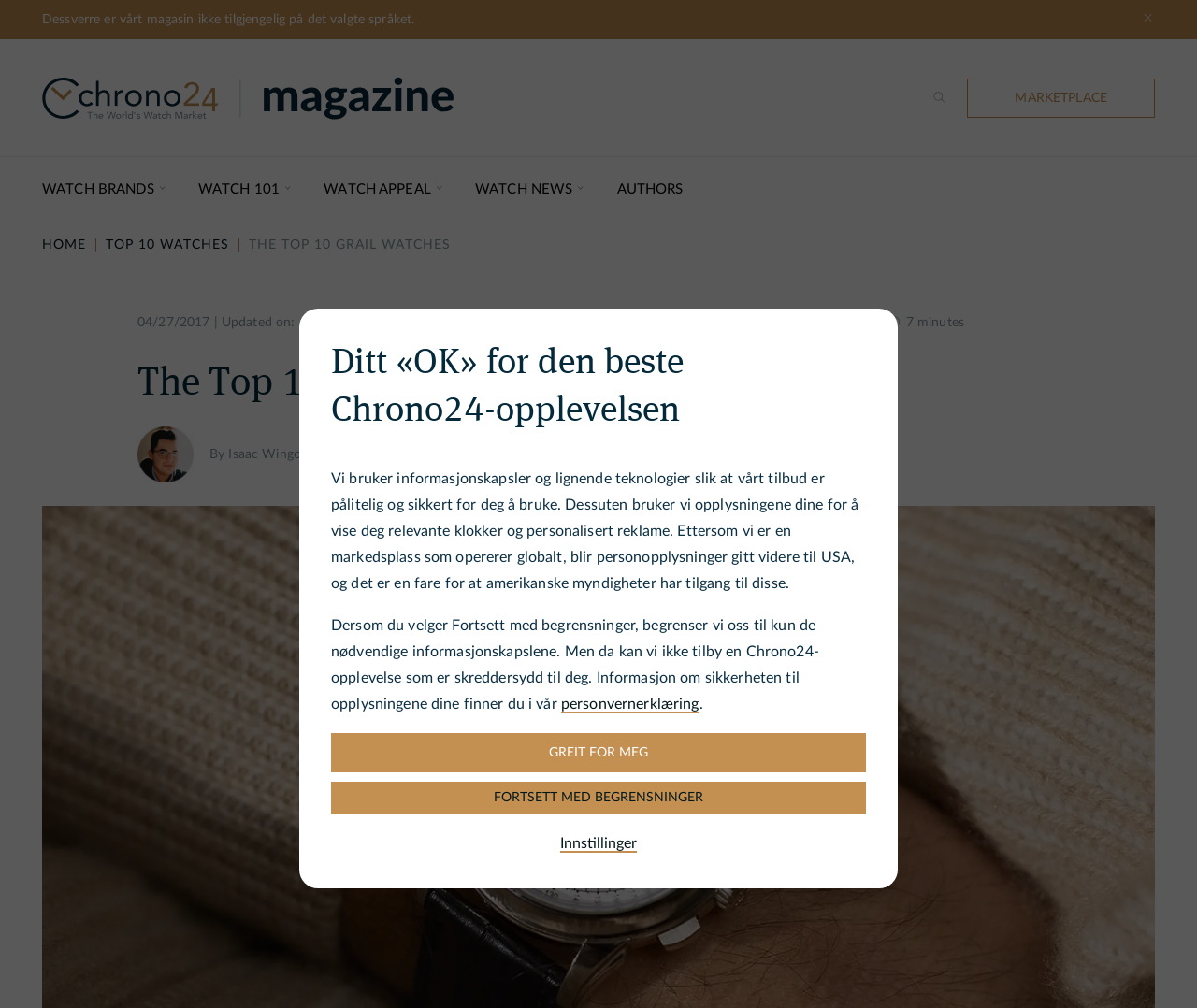Create a detailed summary of all the visual and textual information on the webpage.

The webpage is about "The Top 10 Grail Watches" and appears to be a magazine article from Chrono24. At the top of the page, there is a dialog box with a heading that says "Ditt «OK» for den beste Chrono24-opplevelsen" (which translates to "Your 'OK' for the best Chrono24 experience"). This dialog box takes up about half of the screen width and is positioned near the top of the page.

Inside the dialog box, there are two blocks of static text that explain how the website uses cookies and similar technologies to provide a reliable and secure experience for users. The text also mentions that user information may be shared with the USA and that there is a risk of American authorities accessing this information.

Below the static text, there are three buttons: "GREIT FOR MEG" (which means "OK FOR ME"), "FORTSETT MED BEGRENSNINGER" (which means "CONTINUE WITH LIMITATIONS"), and "Innstillinger" (which means "SETTINGS"). These buttons are aligned horizontally and take up about half of the screen width.

The main content of the webpage, which discusses what constitutes a "grail" watch and which models have the potential to become the next holy grail of the watch world, is likely located below this dialog box. However, the accessibility tree does not provide further information about the main content.